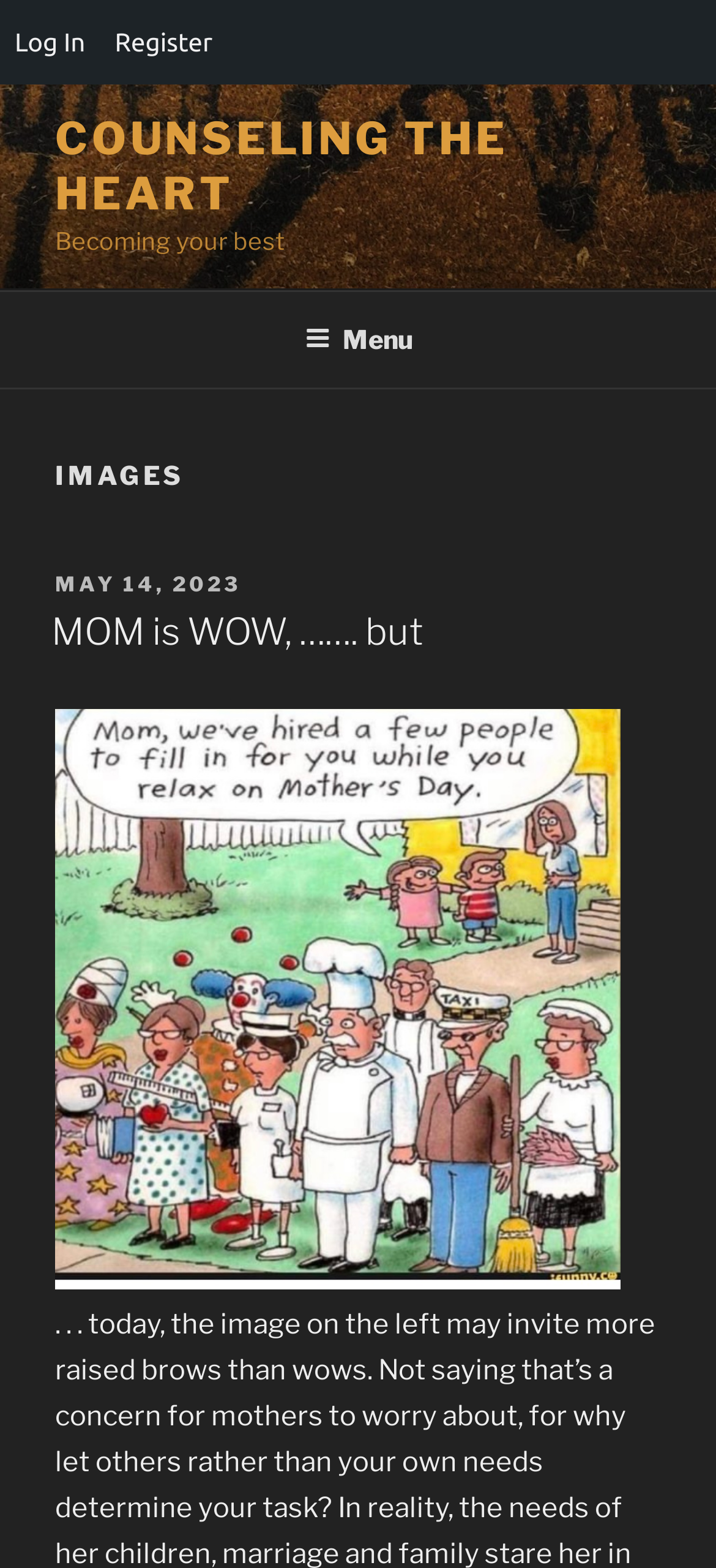Please determine the bounding box coordinates, formatted as (top-left x, top-left y, bottom-right x, bottom-right y), with all values as floating point numbers between 0 and 1. Identify the bounding box of the region described as: Menu

[0.388, 0.187, 0.612, 0.244]